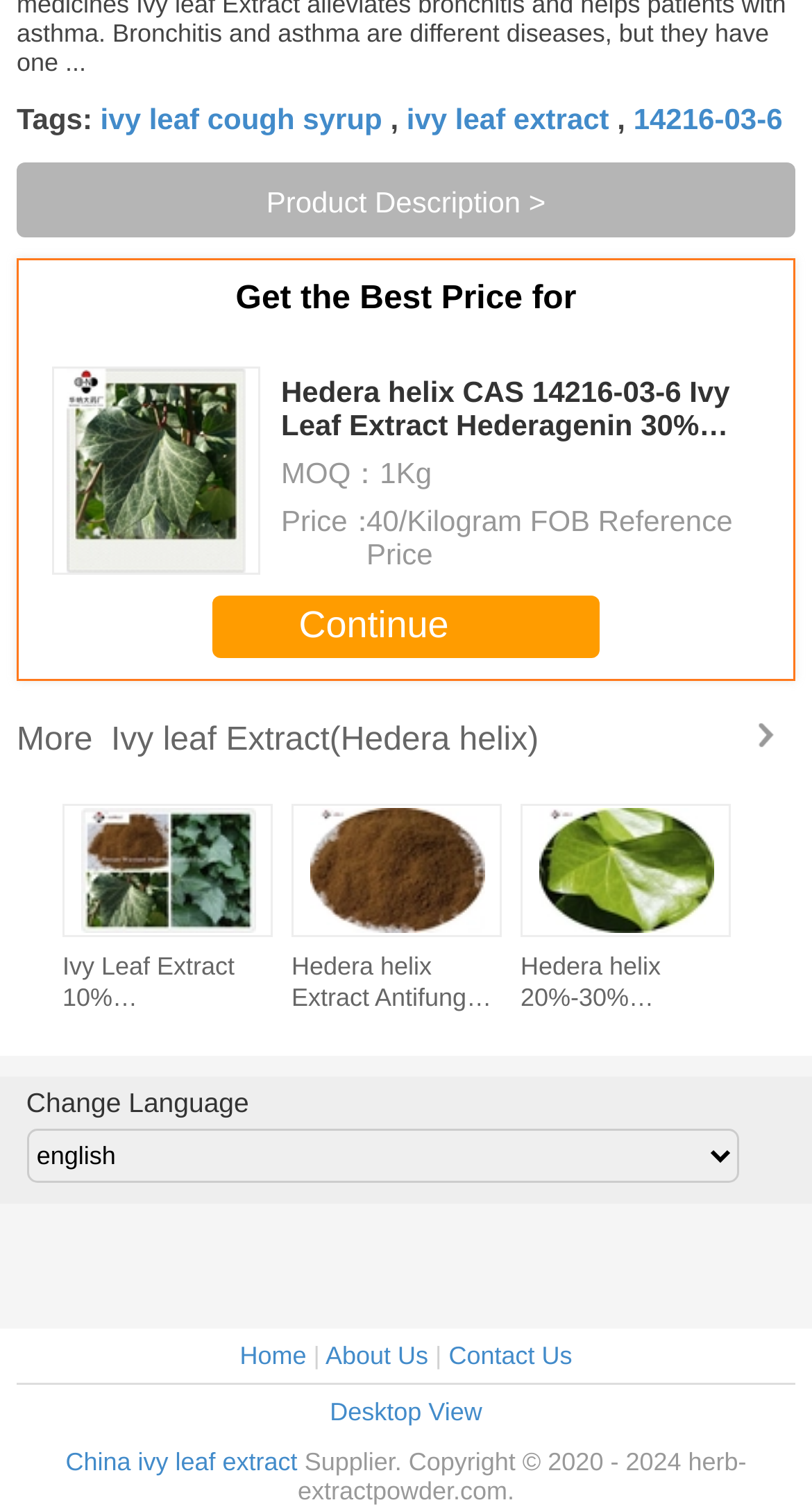Determine the bounding box coordinates of the section to be clicked to follow the instruction: "Change the language". The coordinates should be given as four float numbers between 0 and 1, formatted as [left, top, right, bottom].

[0.032, 0.749, 0.909, 0.785]